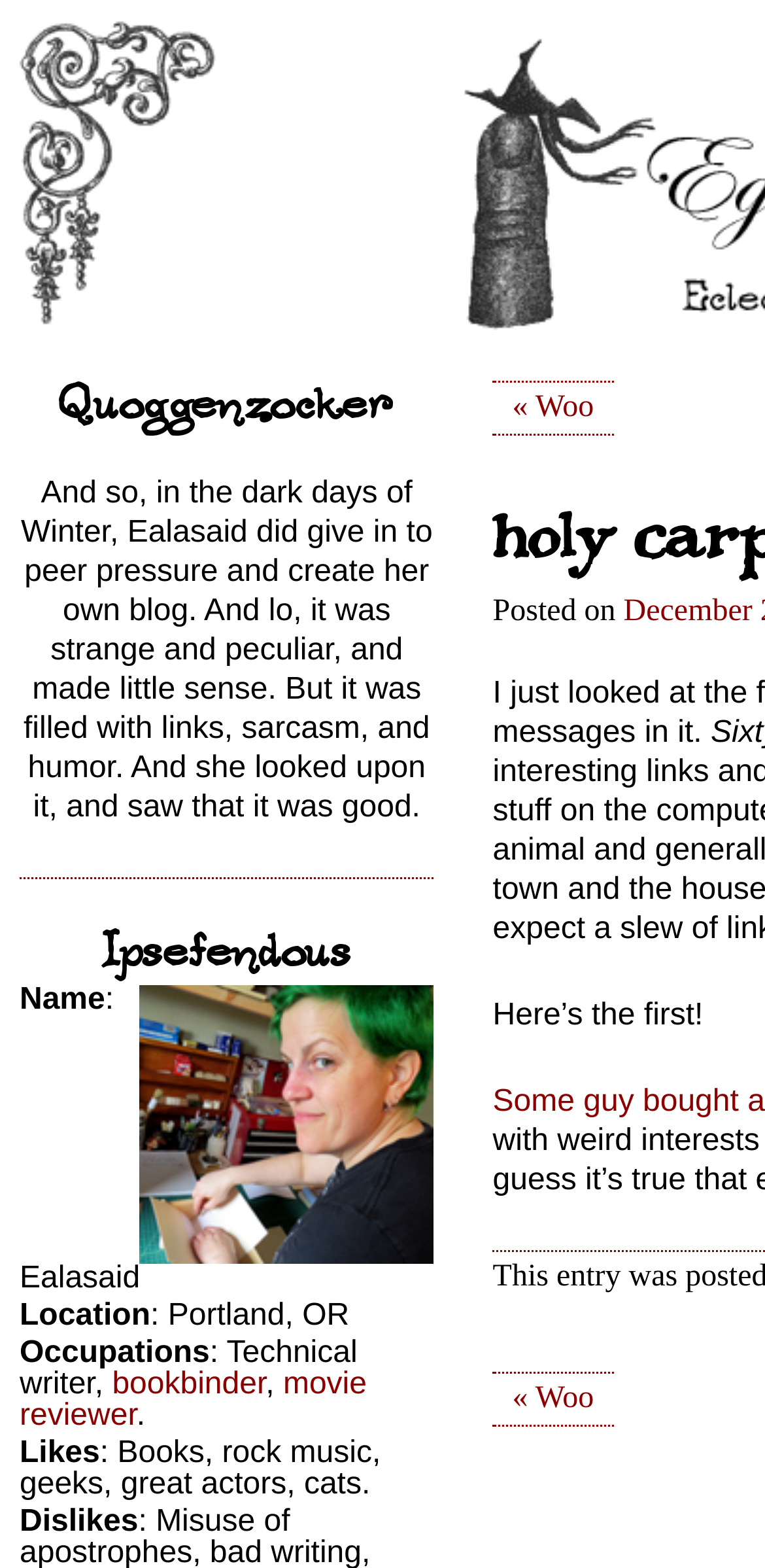Give the bounding box coordinates for this UI element: "movie reviewer". The coordinates should be four float numbers between 0 and 1, arranged as [left, top, right, bottom].

[0.026, 0.872, 0.479, 0.914]